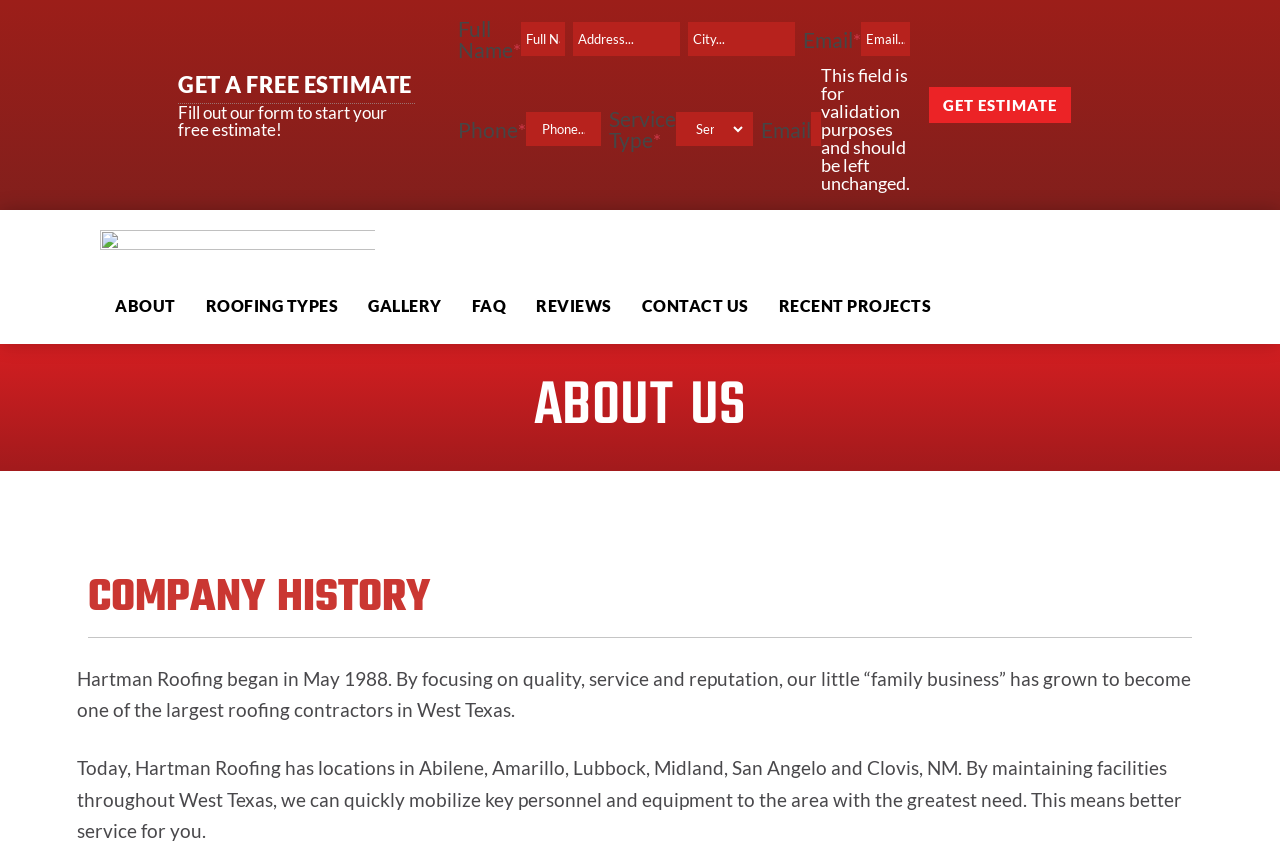Provide a thorough summary of the webpage.

The webpage is about Hartman Roofing, a roofing contractor company in West Texas. At the top, there is a prominent heading "GET A FREE ESTIMATE" with a brief description below it. Below this section, there is a form to fill out to start the free estimate process, which includes fields for full name, address, city, email, phone, and service type.

To the left of the form, there are links to different locations served by the company, including Abilene, Amarillo, Midland, San Angelo, and Clovis, NM. Below these links, there are links to different types of roofing services, such as composition shingles, metal, impact-resistant, stone-coated steel, cedar shake, and commercial roofing.

At the top right, there is a navigation menu with links to "About", "Roofing Types", "Gallery", "FAQ", "Reviews", "Contact Us", and "Recent Projects". Below this menu, there is a section about the company's history, which describes how Hartman Roofing began in 1988 and has grown to become one of the largest roofing contractors in West Texas. The company has locations in several cities in West Texas and can quickly mobilize personnel and equipment to areas with the greatest need, providing better service to customers.